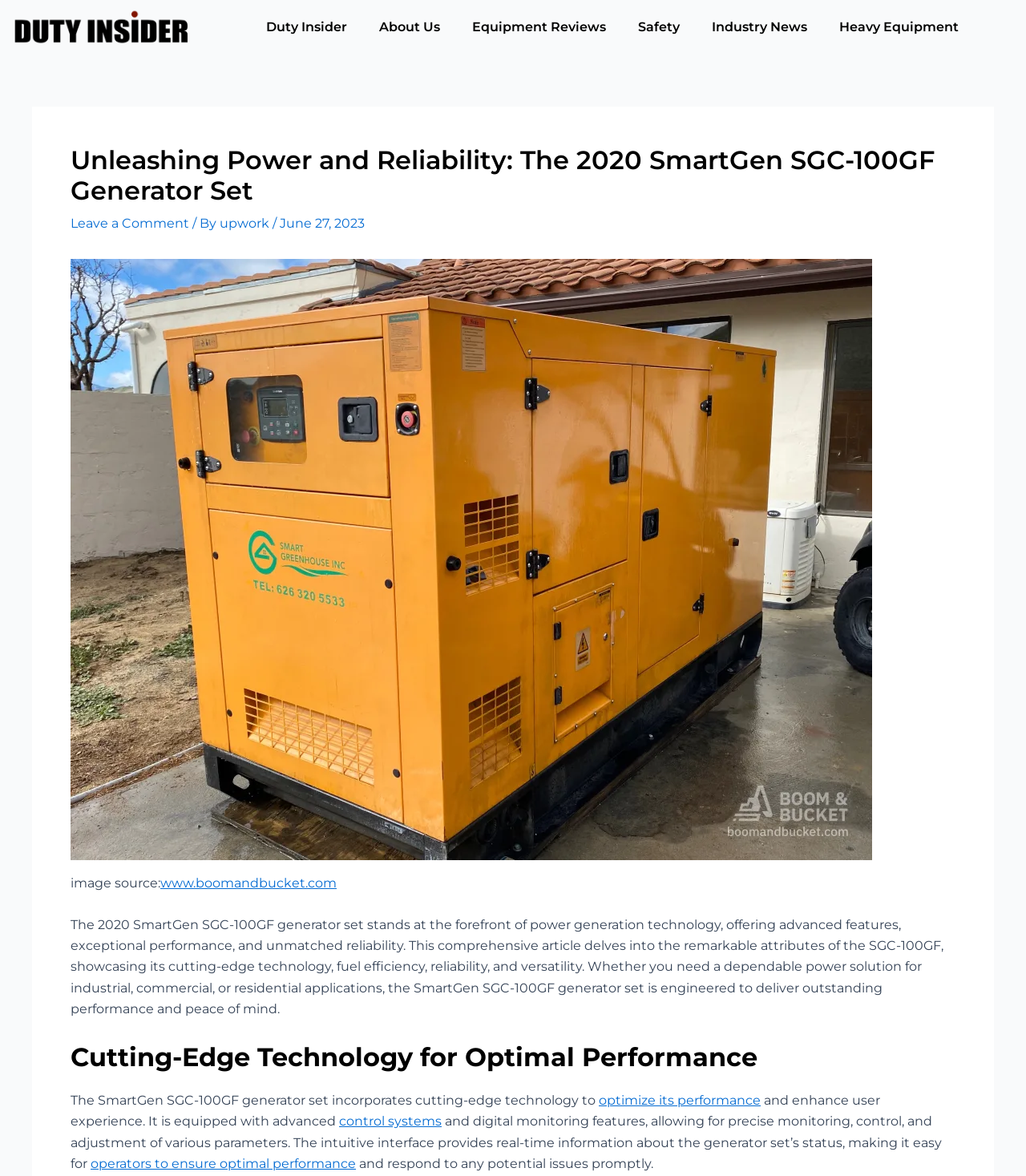Locate the heading on the webpage and return its text.

Unleashing Power and Reliability: The 2020 SmartGen SGC-100GF Generator Set